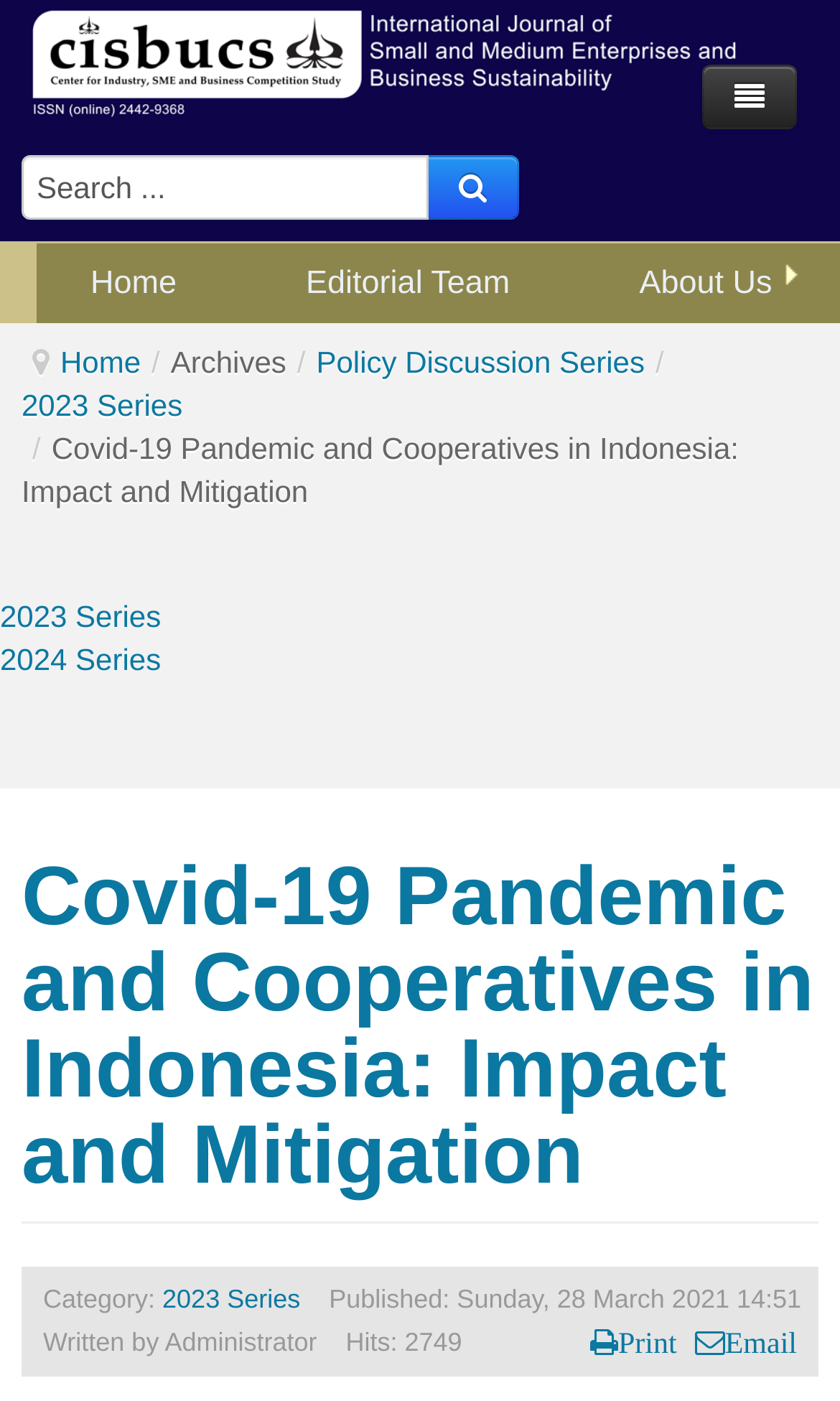Give a succinct answer to this question in a single word or phrase: 
How many hits does the current article have?

2749